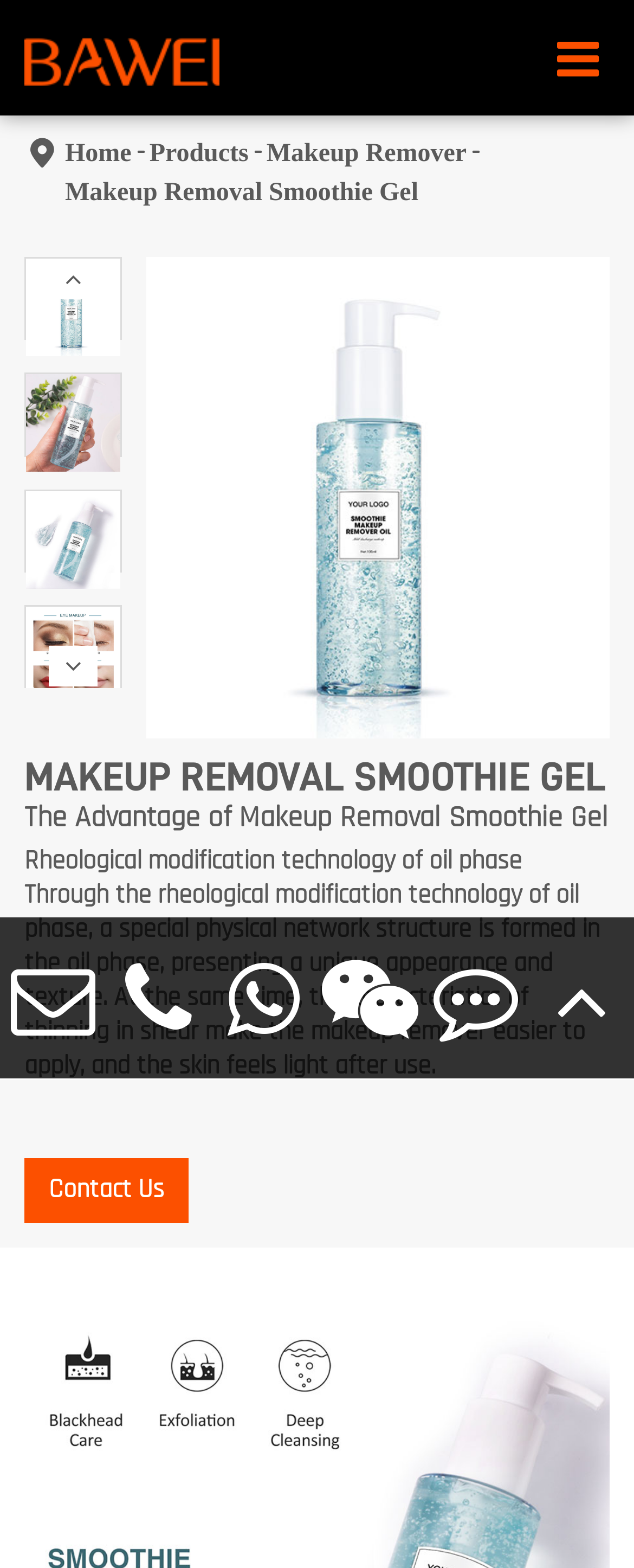Please analyze the image and provide a thorough answer to the question:
What is the name of the company?

The company name can be found in the top-left corner of the webpage, where it is written as 'Makeup Removal Smoothie Gel - Guangdong Bawei Biotechnology Corporation.'